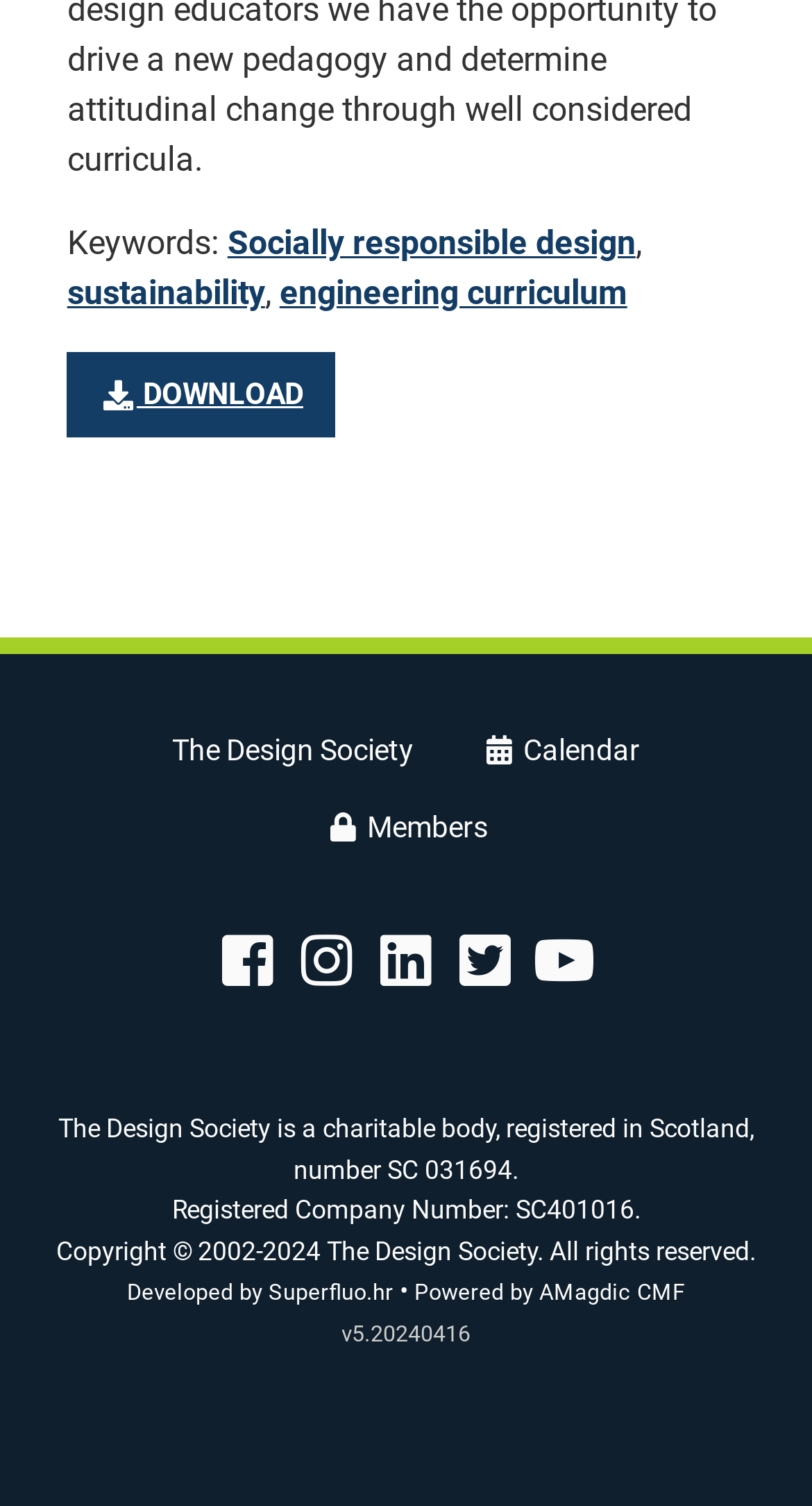Please identify the bounding box coordinates of the clickable element to fulfill the following instruction: "Click on the 'Socially responsible design' link". The coordinates should be four float numbers between 0 and 1, i.e., [left, top, right, bottom].

[0.28, 0.148, 0.783, 0.175]